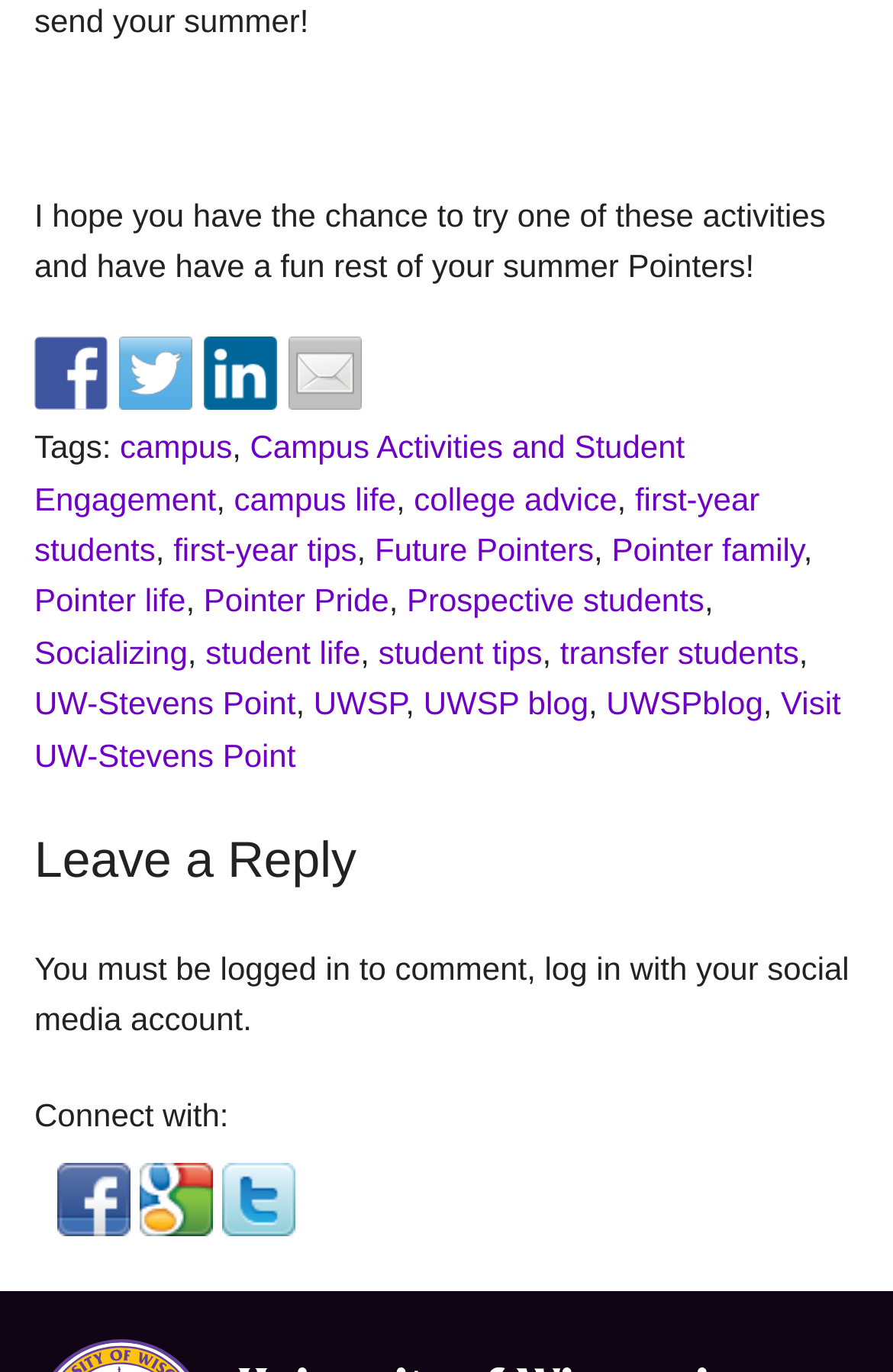Based on the visual content of the image, answer the question thoroughly: How many buttons are available to connect with?

I found the section that says 'Connect with:' and counted the number of buttons available to connect with, which are Facebook, Google, and Twitter.